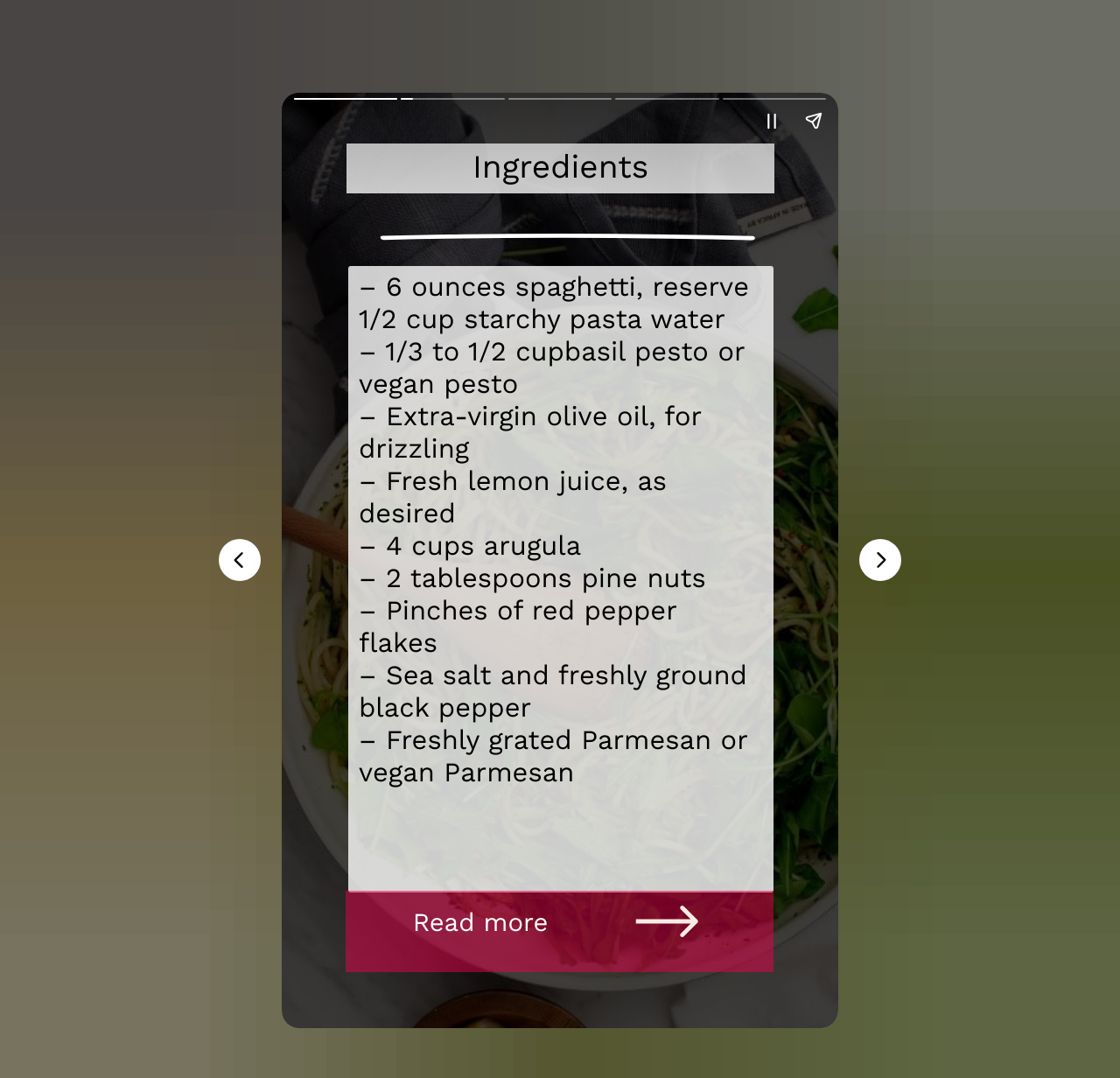Analyze and describe the webpage in a detailed narrative.

This webpage is about a recipe for easy pesto pasta. At the top, there is a large image of the finished dish, taking up most of the width of the page. Below the image, there is a list of ingredients, which includes items such as spaghetti, basil pesto, olive oil, and Parmesan cheese. The list is formatted in a clear and easy-to-read manner, with each ingredient on a new line.

To the right of the ingredient list, there is a smaller image, which appears to be a decorative element. Above the ingredient list, there is a heading that reads "Ingredients". 

Further down the page, there is a "Read more" button, which suggests that there is additional content or instructions for the recipe. There are also two small images, one above the other, on the left side of the page. These images are not clearly related to the recipe.

At the top-right corner of the page, there are two buttons, "Pause story" and "Share story", which may be related to a storytelling feature or social media sharing. At the bottom of the page, there are navigation buttons, "Previous page" and "Next page", which allow users to move through a series of pages or recipes.